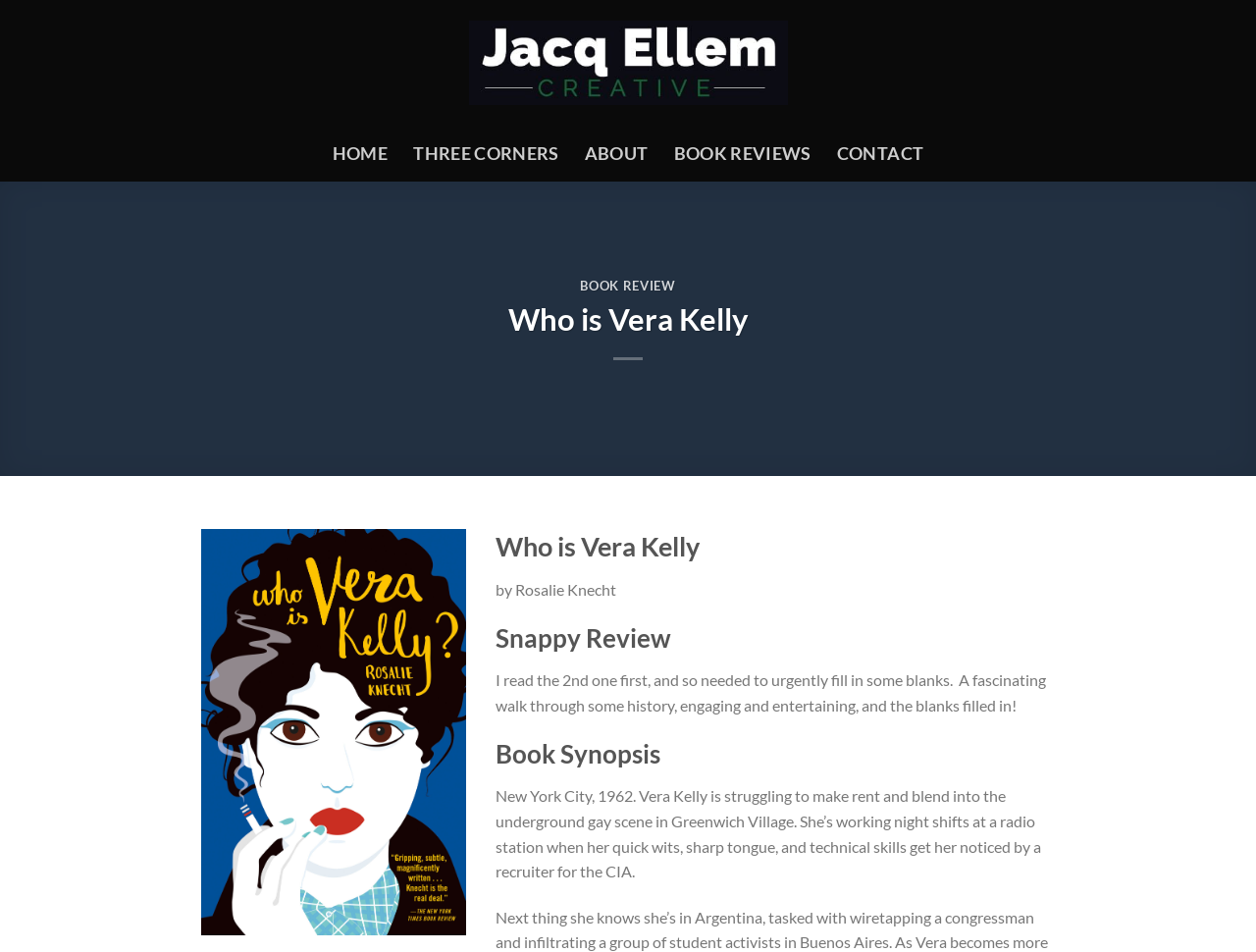What organization recruits Vera Kelly?
Using the image provided, answer with just one word or phrase.

CIA